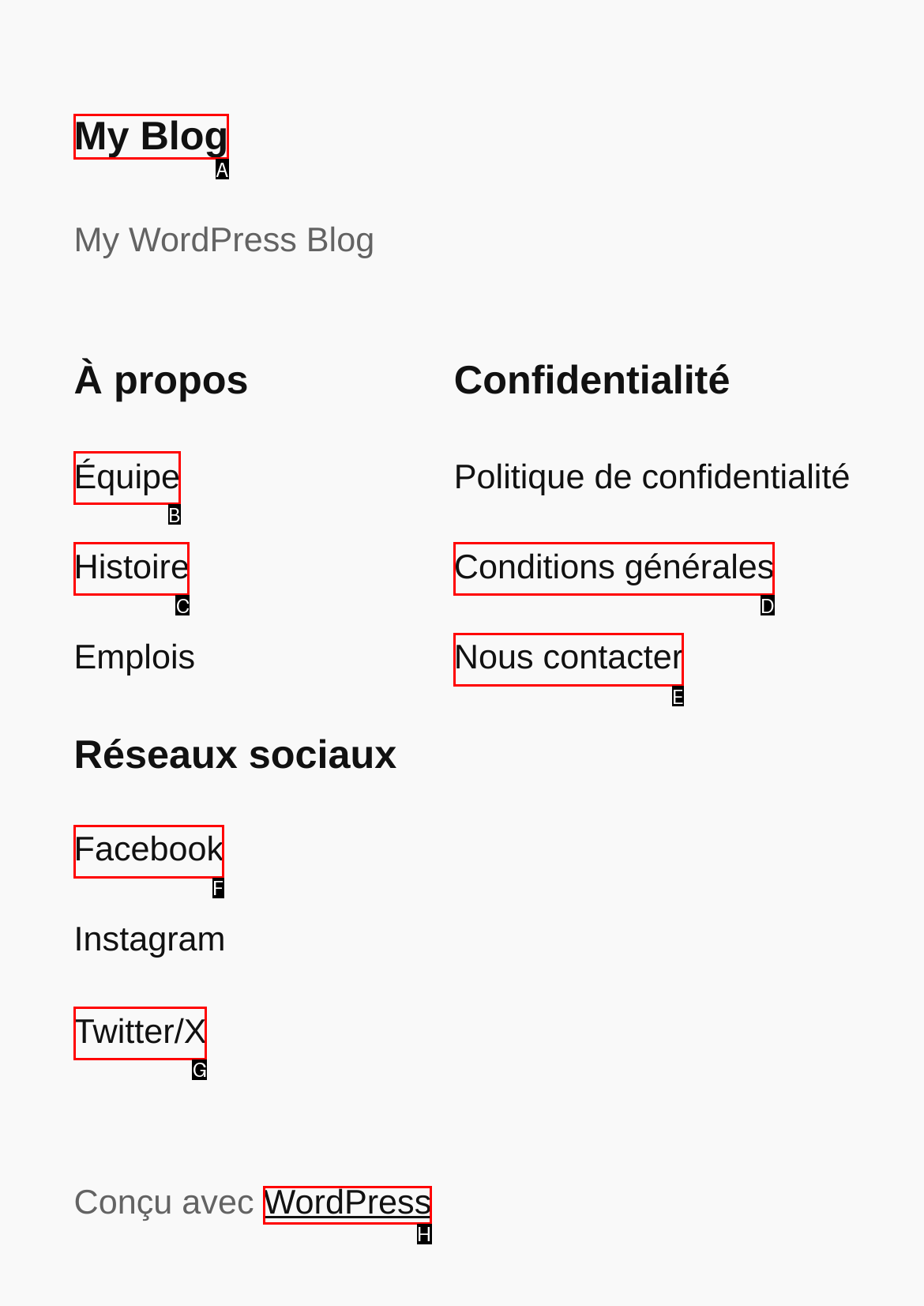From the choices provided, which HTML element best fits the description: Histoire? Answer with the appropriate letter.

C